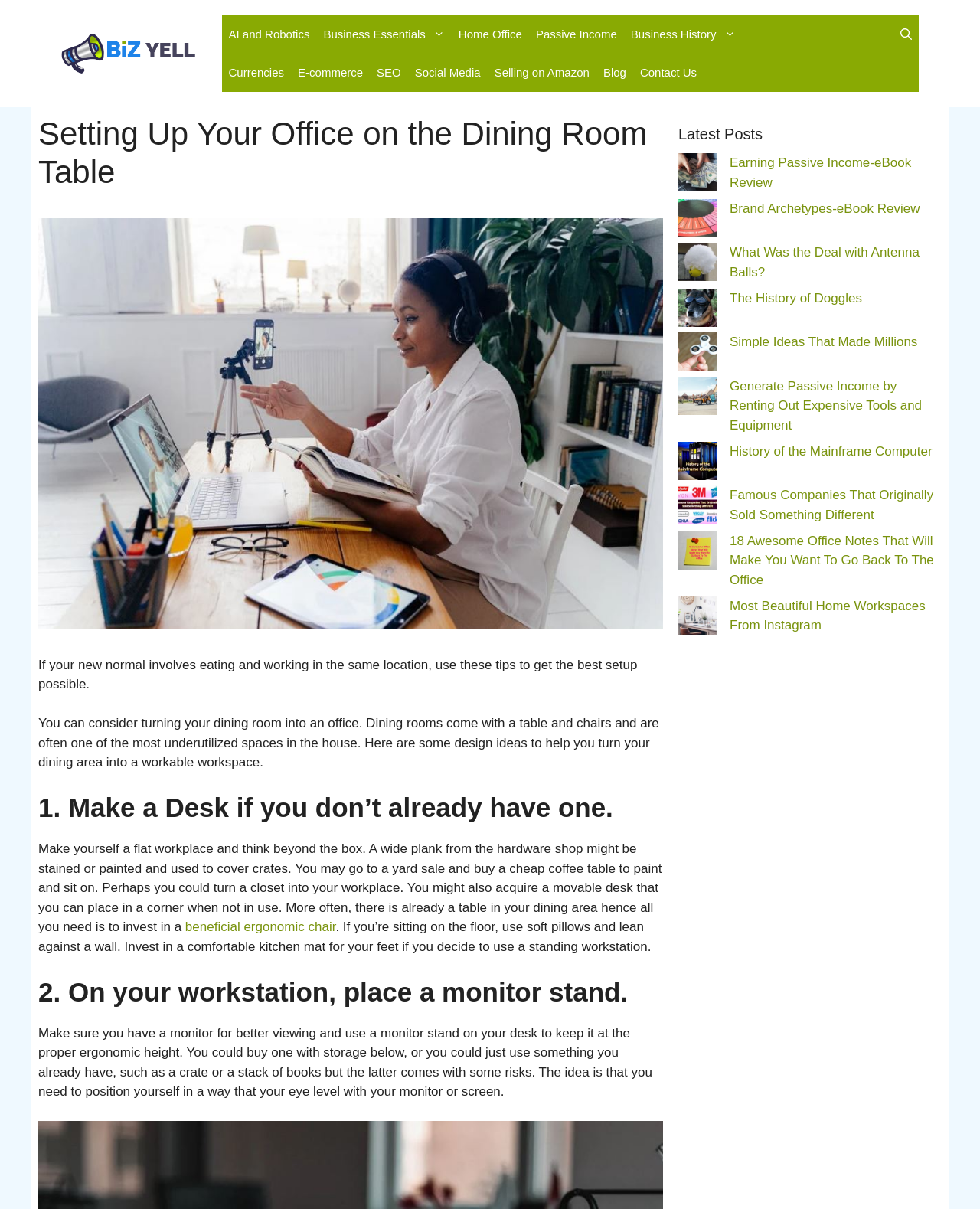Please identify the coordinates of the bounding box that should be clicked to fulfill this instruction: "Click on the 'Home Office' link".

[0.461, 0.013, 0.54, 0.044]